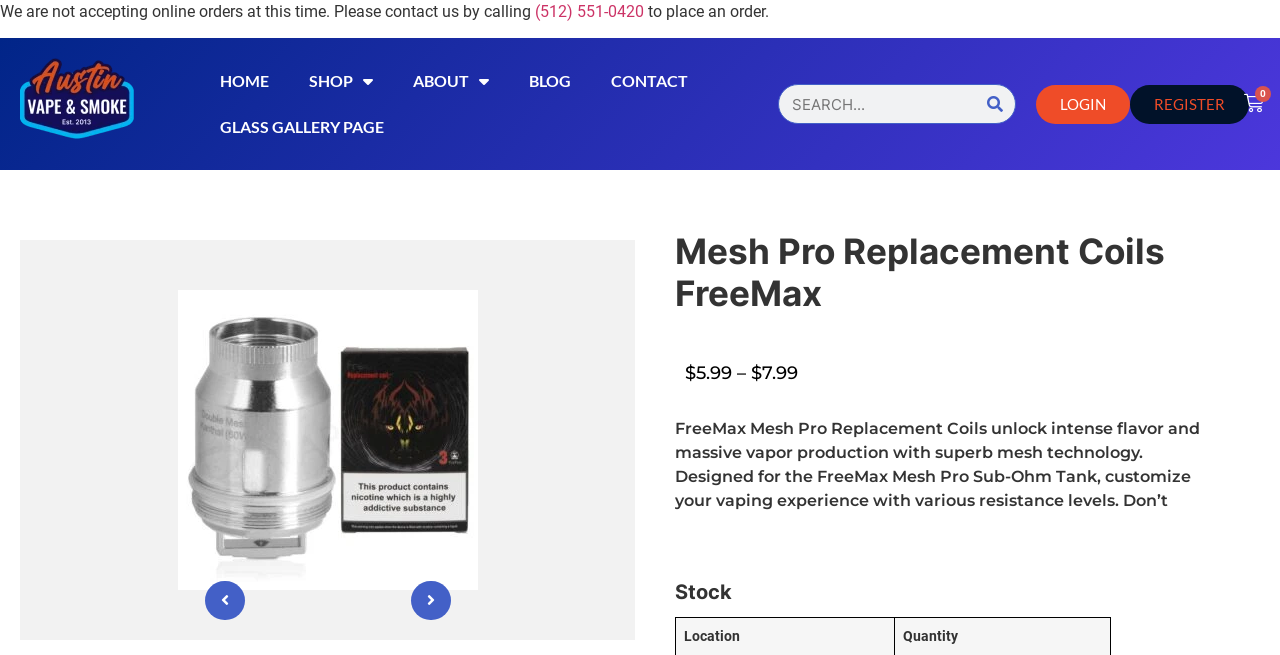Indicate the bounding box coordinates of the clickable region to achieve the following instruction: "contact us."

[0.462, 0.089, 0.553, 0.159]